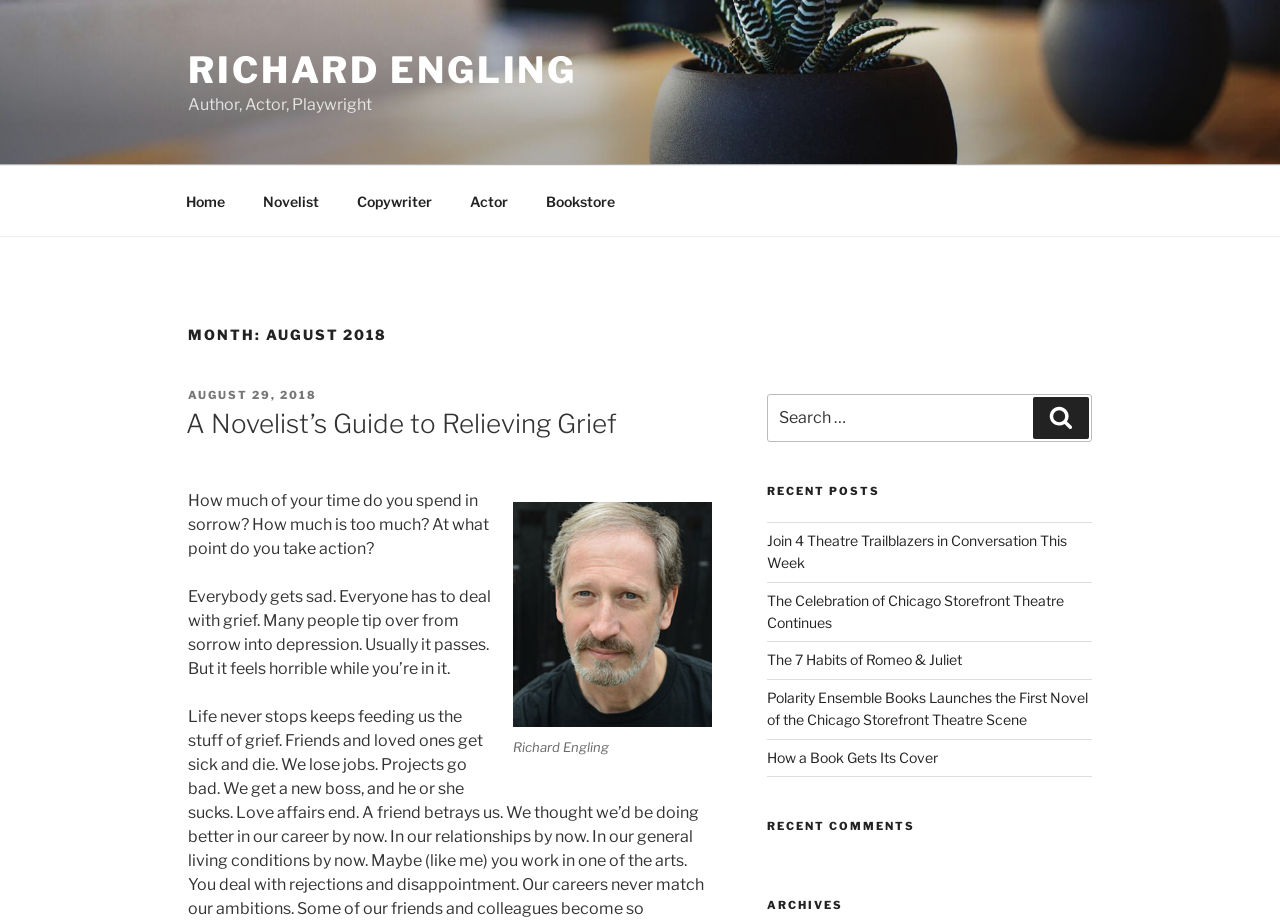Give a complete and precise description of the webpage's appearance.

This webpage is a personal blog or website of Richard Engling, an author, actor, and playwright. At the top, there is a link to the author's name, followed by a brief description of his profession. Below this, there is a top menu with links to different sections of the website, including Home, Novelist, Copywriter, Actor, and Bookstore.

The main content of the page is divided into several sections. The first section is a heading that indicates the month and year of the posts, which is August 2018. Below this, there is a post titled "A Novelist's Guide to Relieving Grief" with a link to the full article. The post includes a brief excerpt and an image of Richard Engling.

To the right of the post, there is a search bar with a label "Search for:" and a button to submit the search query. Below the search bar, there are headings for "RECENT POSTS" and "RECENT COMMENTS", followed by links to several recent posts and comments, respectively.

At the very bottom of the page, there is a heading for "ARCHIVES". The overall layout of the page is organized, with clear headings and concise text, making it easy to navigate and find specific content.